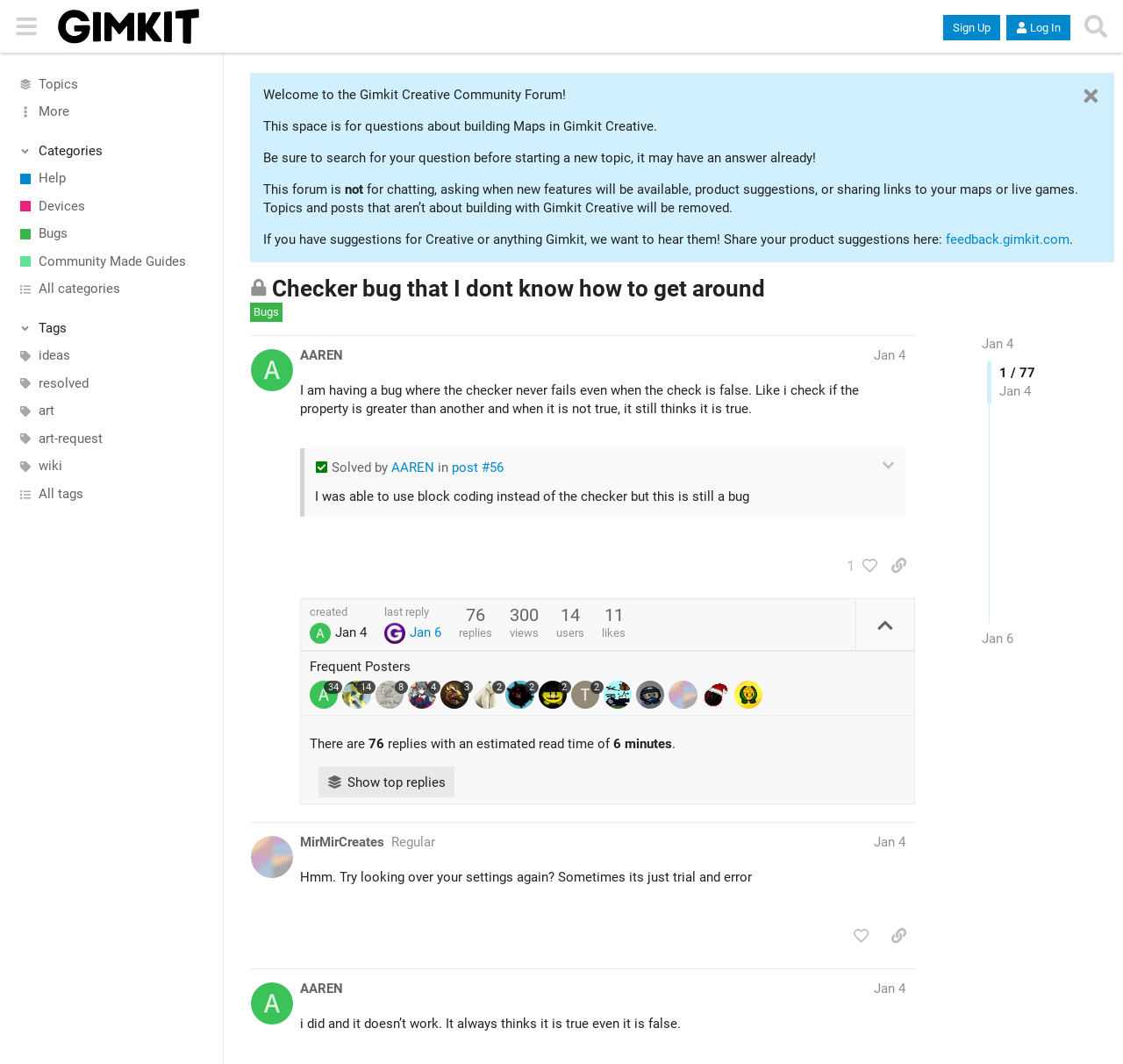Given the element description admin, specify the bounding box coordinates of the corresponding UI element in the format (top-left x, top-left y, bottom-right x, bottom-right y). All values must be between 0 and 1.

None